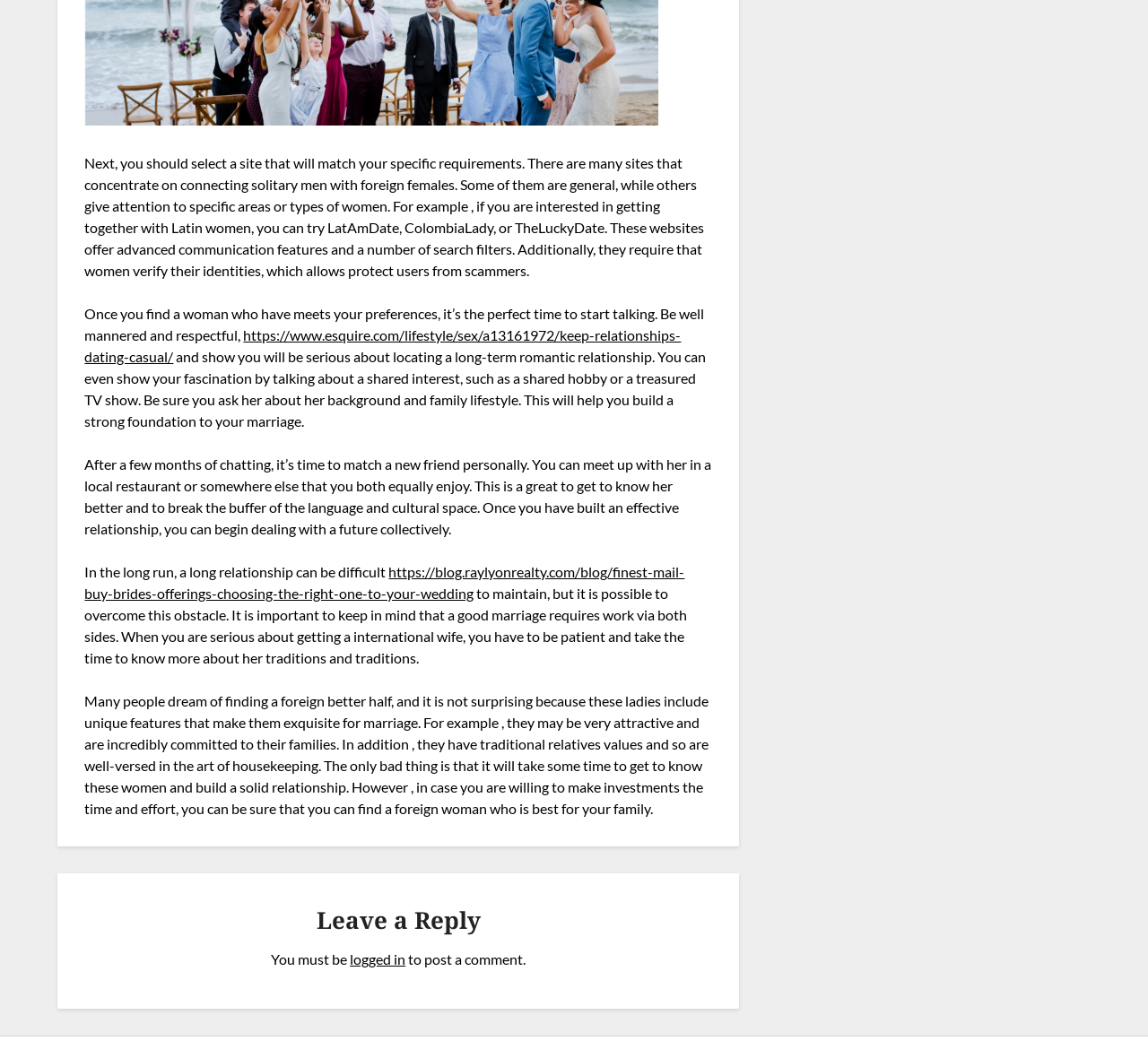Determine the bounding box coordinates of the UI element that matches the following description: "Courses". The coordinates should be four float numbers between 0 and 1 in the format [left, top, right, bottom].

None